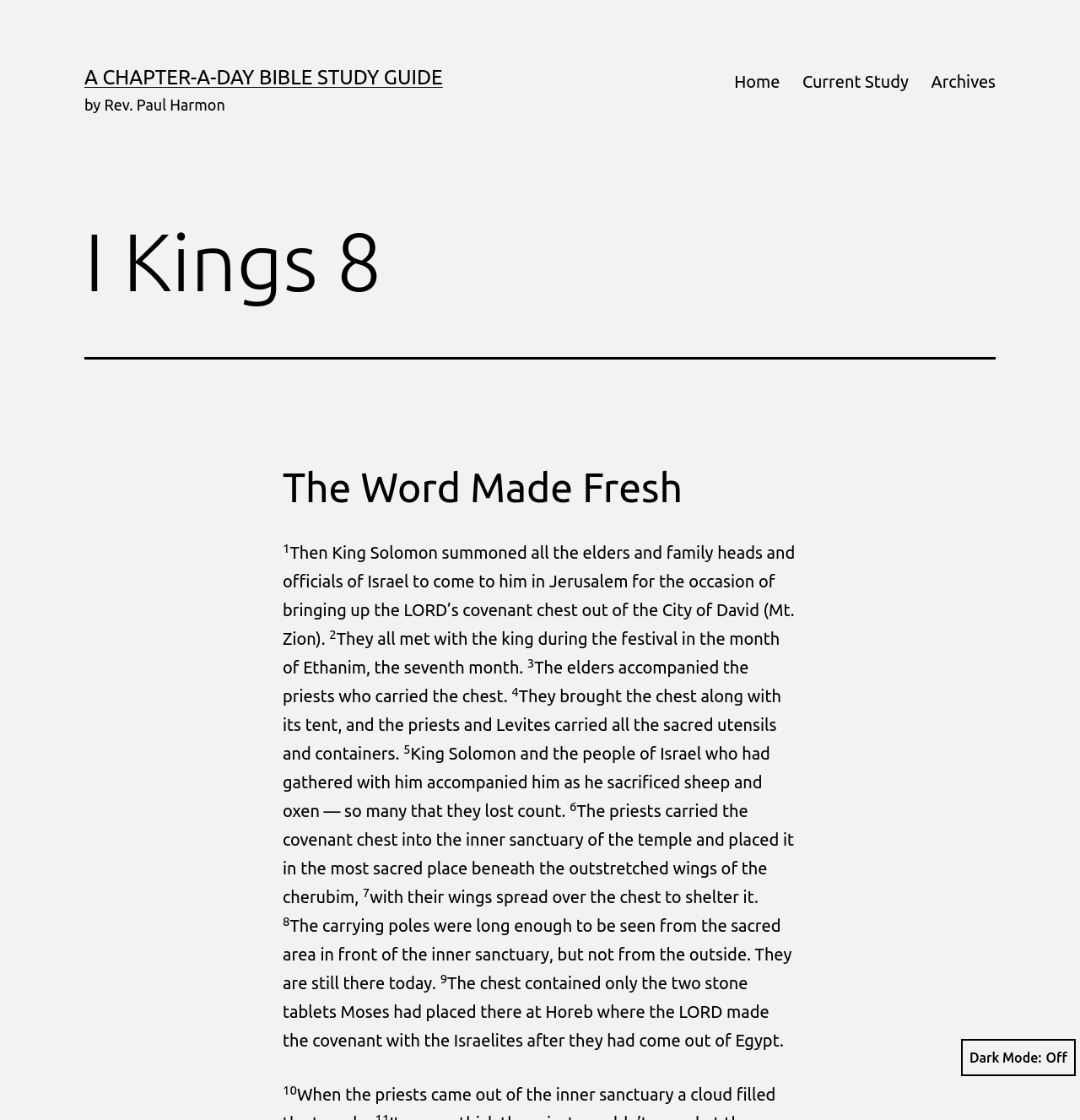Explain in detail what is displayed on the webpage.

The webpage is a Bible study guide, specifically focused on I Kings 8. At the top, there is a link to "A CHAPTER-A-DAY BIBLE STUDY GUIDE" and a description "by Rev. Paul Harmon". Below this, there is a navigation menu with links to "Home", "Current Study", and "Archives".

The main content of the page is divided into sections, with headings and paragraphs of text. The first heading is "I Kings 8", followed by a paragraph describing the occasion of bringing up the LORD's covenant chest out of the City of David. The text is formatted with superscript numbers throughout, likely indicating verse numbers.

The text continues with descriptions of the events, including the gathering of elders and family heads, the carrying of the chest, and the sacrifice of sheep and oxen. The text also describes the placement of the covenant chest in the inner sanctuary of the temple.

At the bottom of the page, there is a button labeled "Dark Mode:" which is not pressed. Overall, the page appears to be a detailed study guide for I Kings 8, with a focus on the biblical text and its meaning.